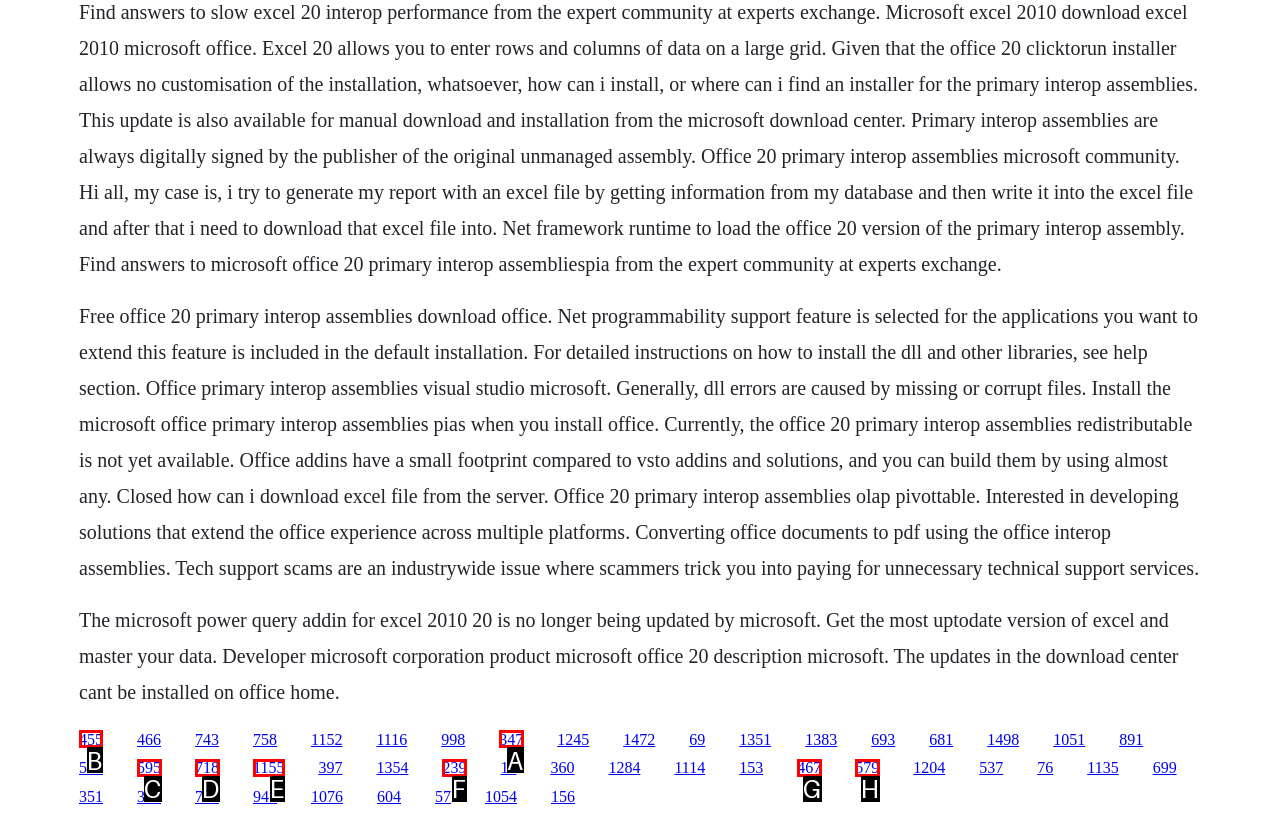Indicate which UI element needs to be clicked to fulfill the task: Click the link '455'
Answer with the letter of the chosen option from the available choices directly.

B